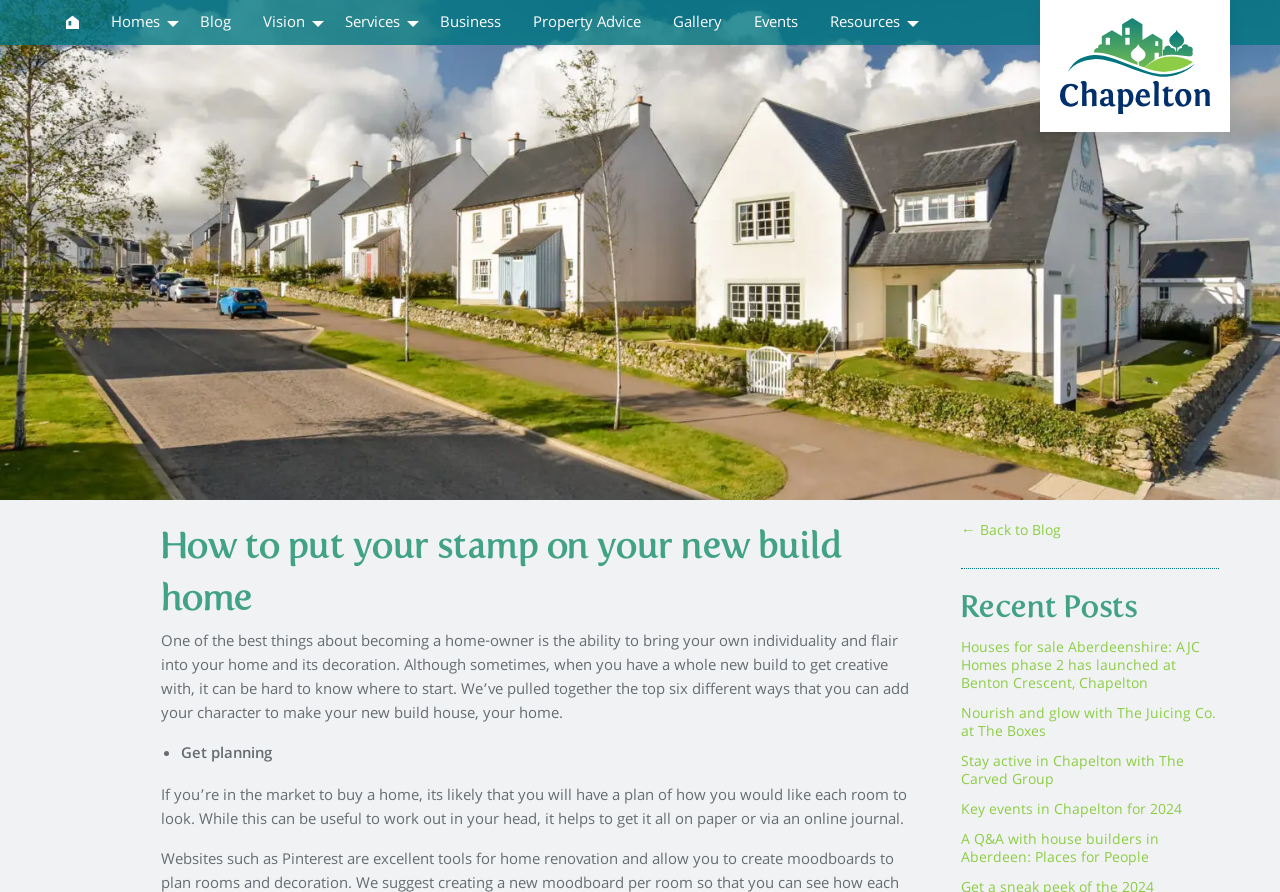What is the purpose of the 'Back to Blog' link?
Based on the image, give a concise answer in the form of a single word or short phrase.

To return to the blog page